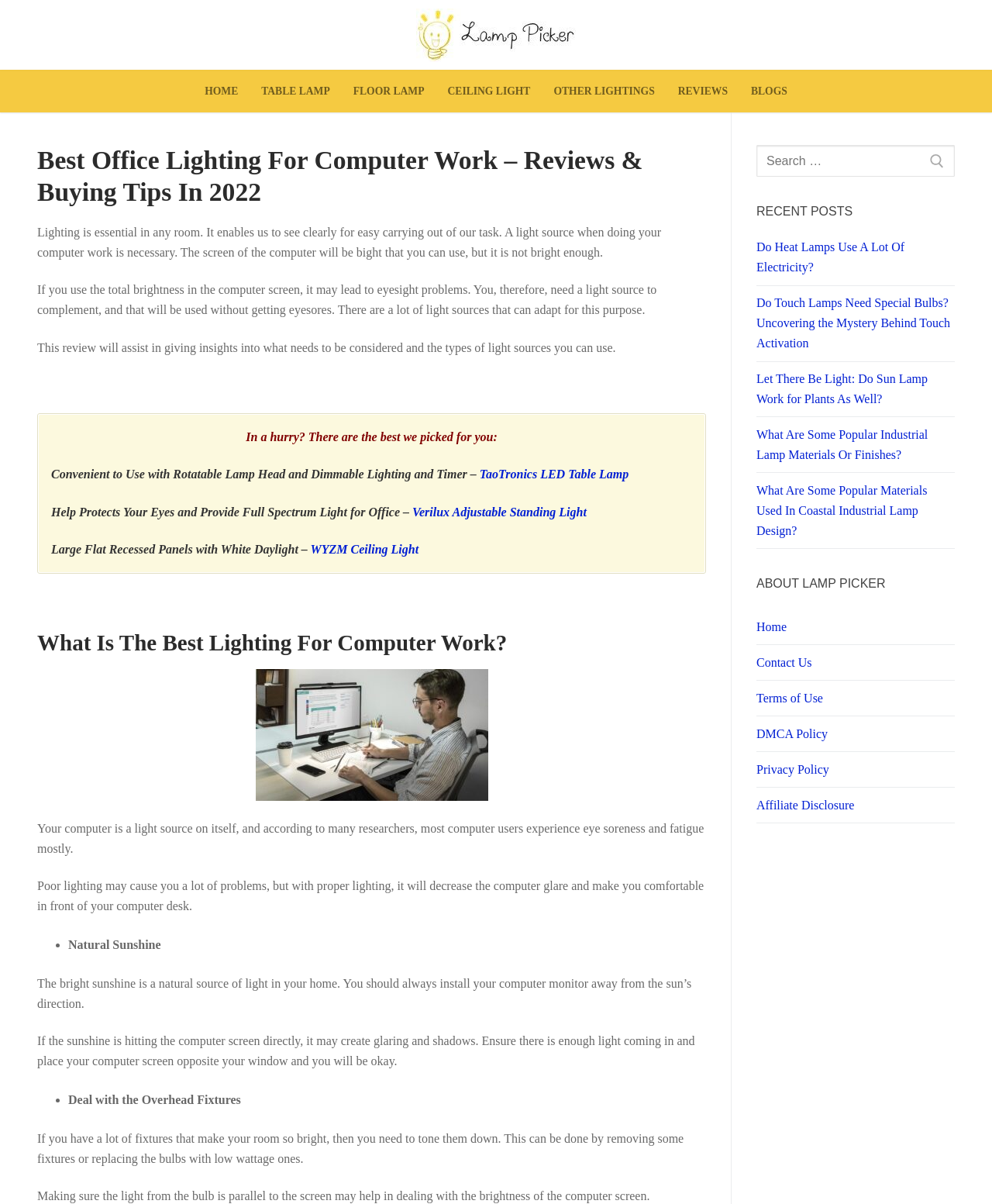Provide the bounding box for the UI element matching this description: "Verilux Adjustable Standing Light".

[0.416, 0.42, 0.591, 0.43]